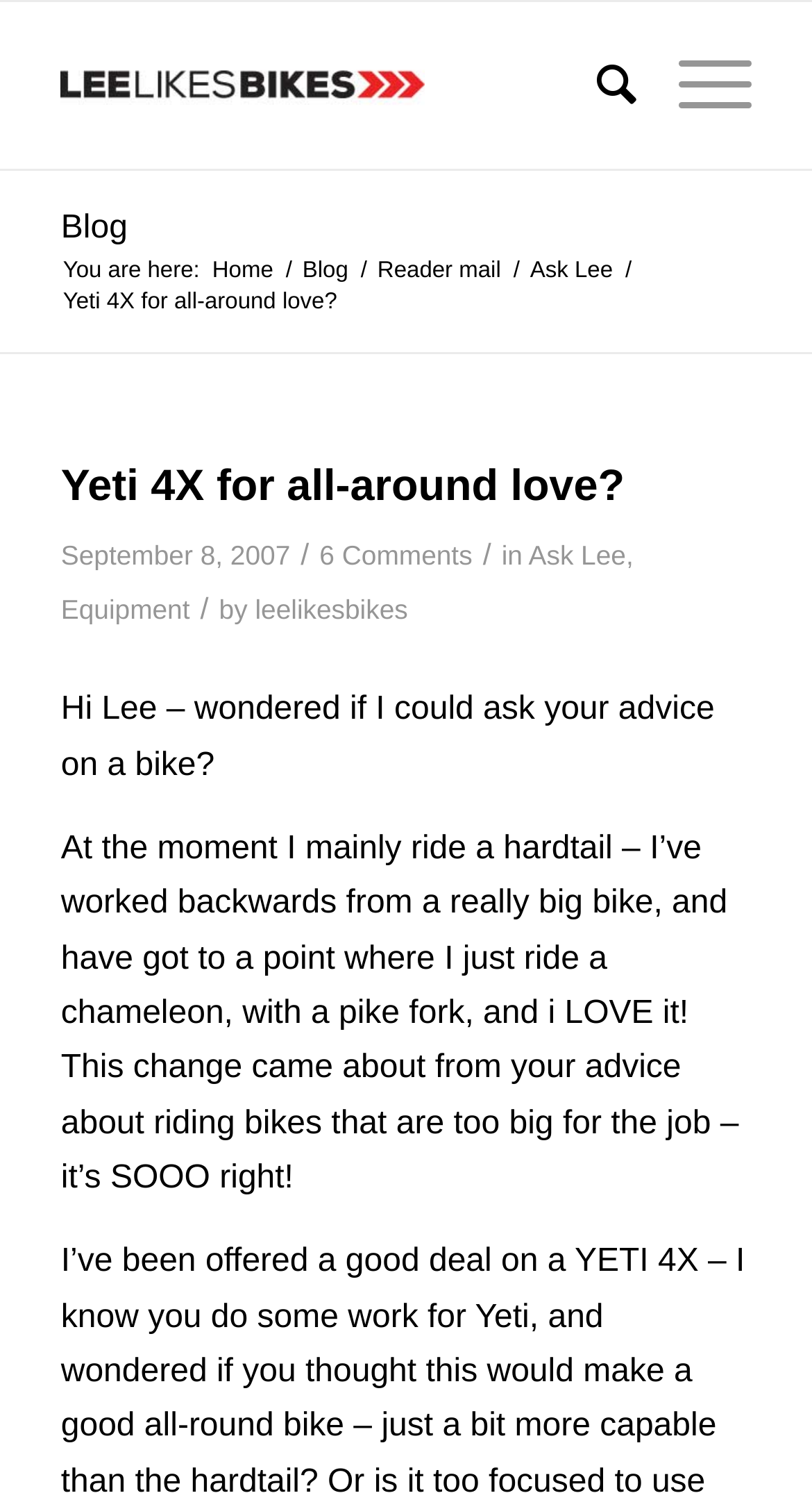What is the name of the blog?
Please provide a single word or phrase as the answer based on the screenshot.

Lee Likes Bikes